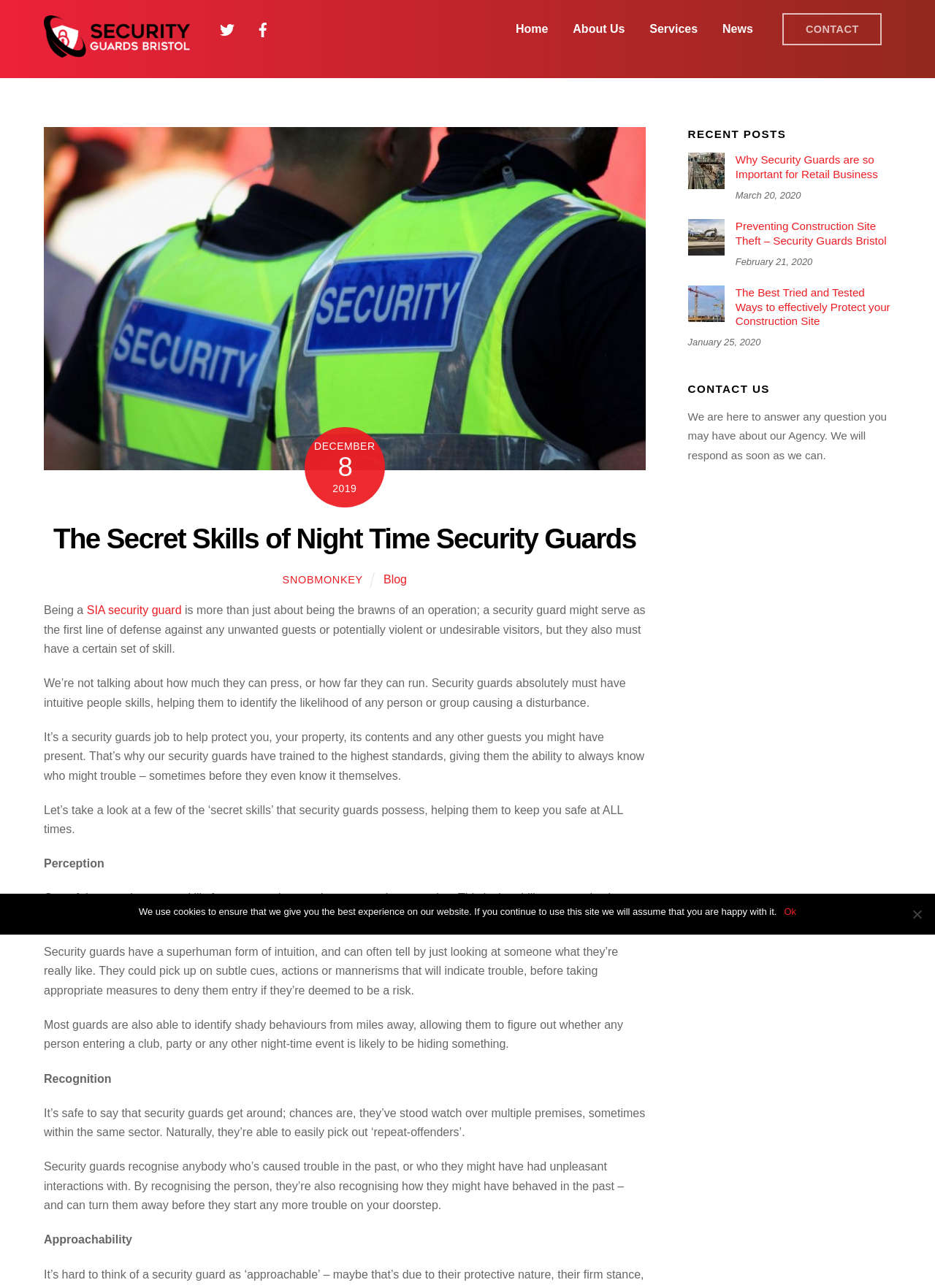What is the main role of a security guard?
Using the picture, provide a one-word or short phrase answer.

To protect you, your property, and its contents